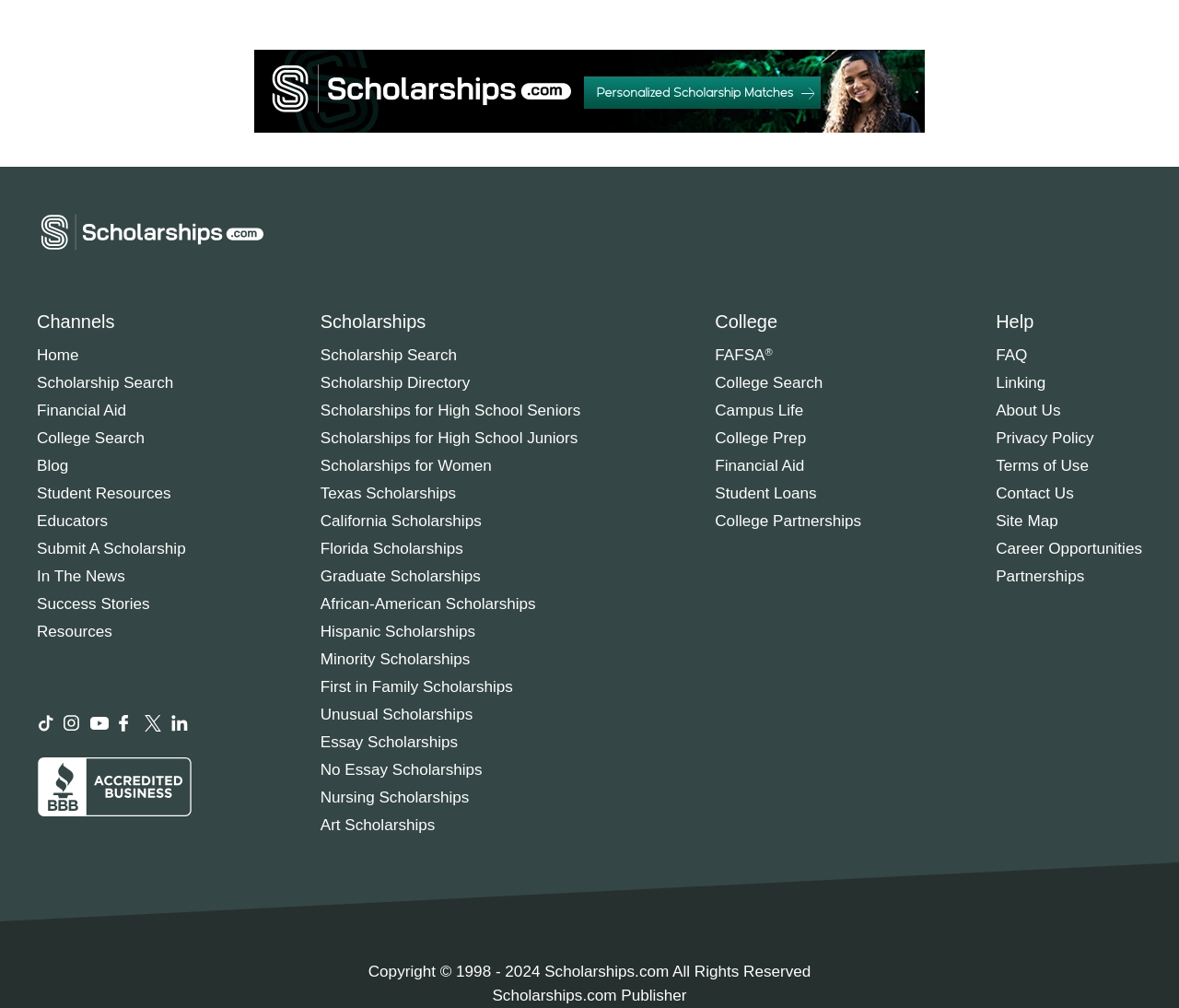Pinpoint the bounding box coordinates of the element to be clicked to execute the instruction: "Click on the 'FAQ' link".

[0.845, 0.344, 0.871, 0.361]